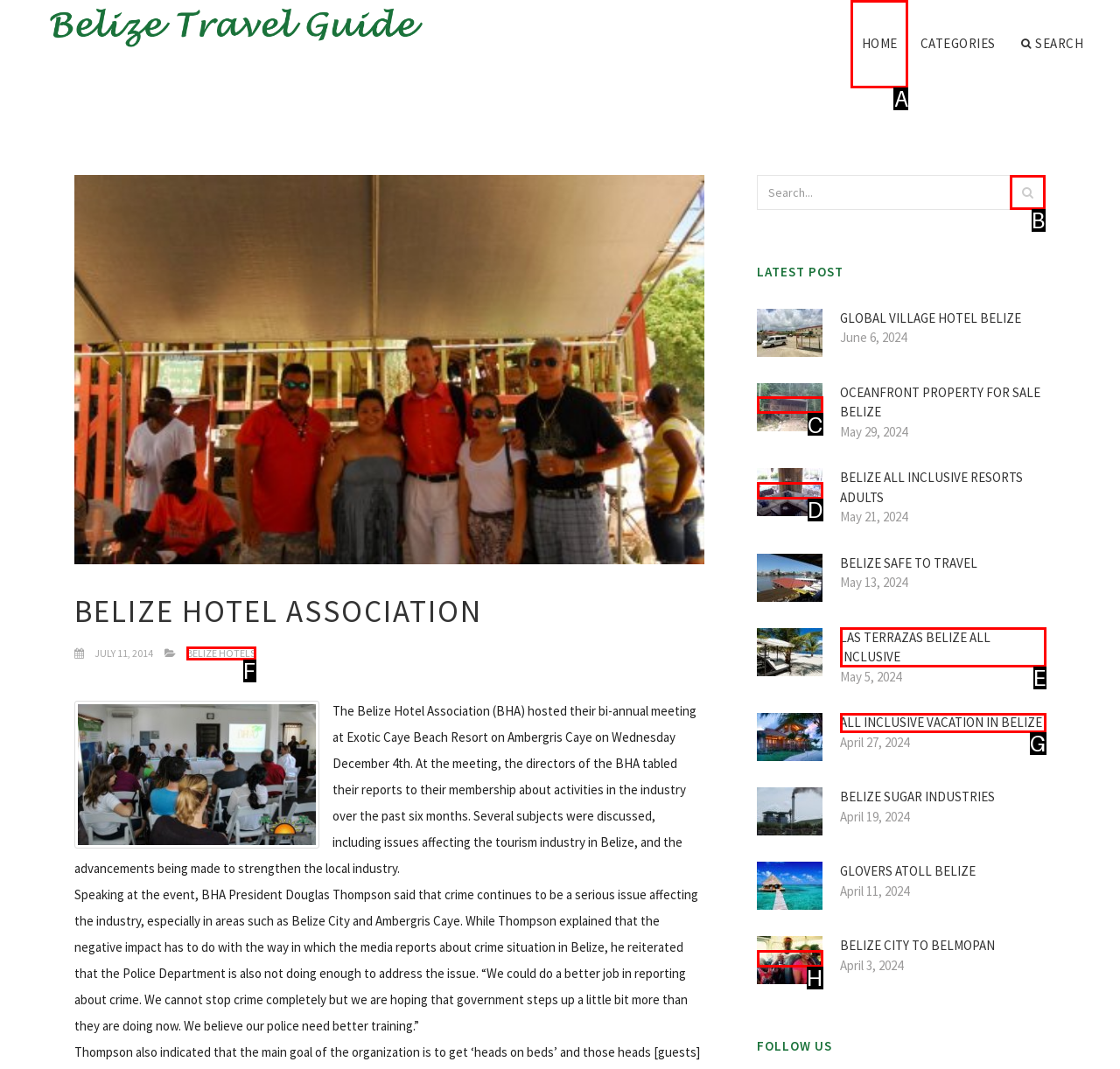Tell me which one HTML element I should click to complete this task: Search for something Answer with the option's letter from the given choices directly.

B